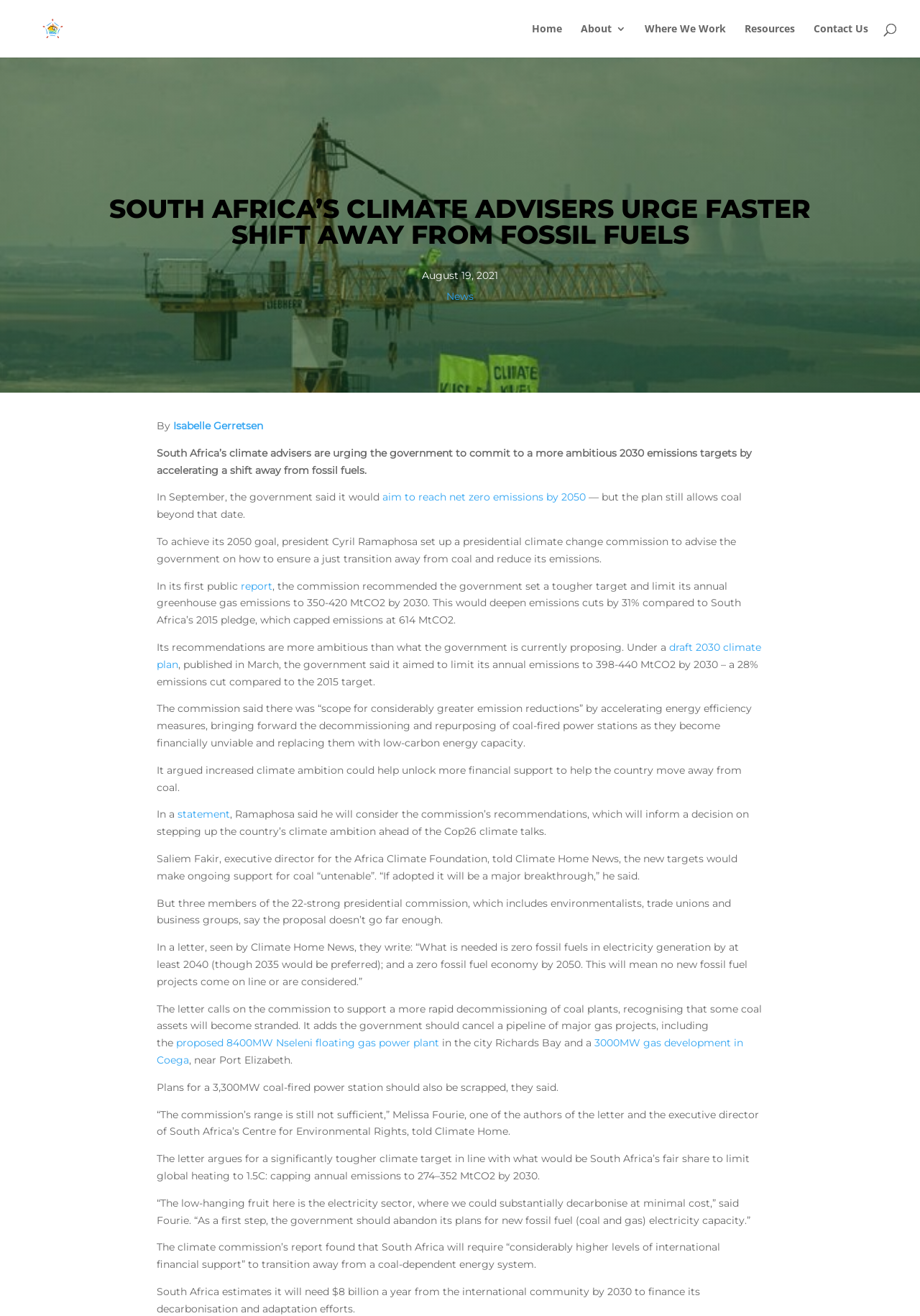What is the target year for South Africa to reach net zero emissions?
Based on the image content, provide your answer in one word or a short phrase.

2050